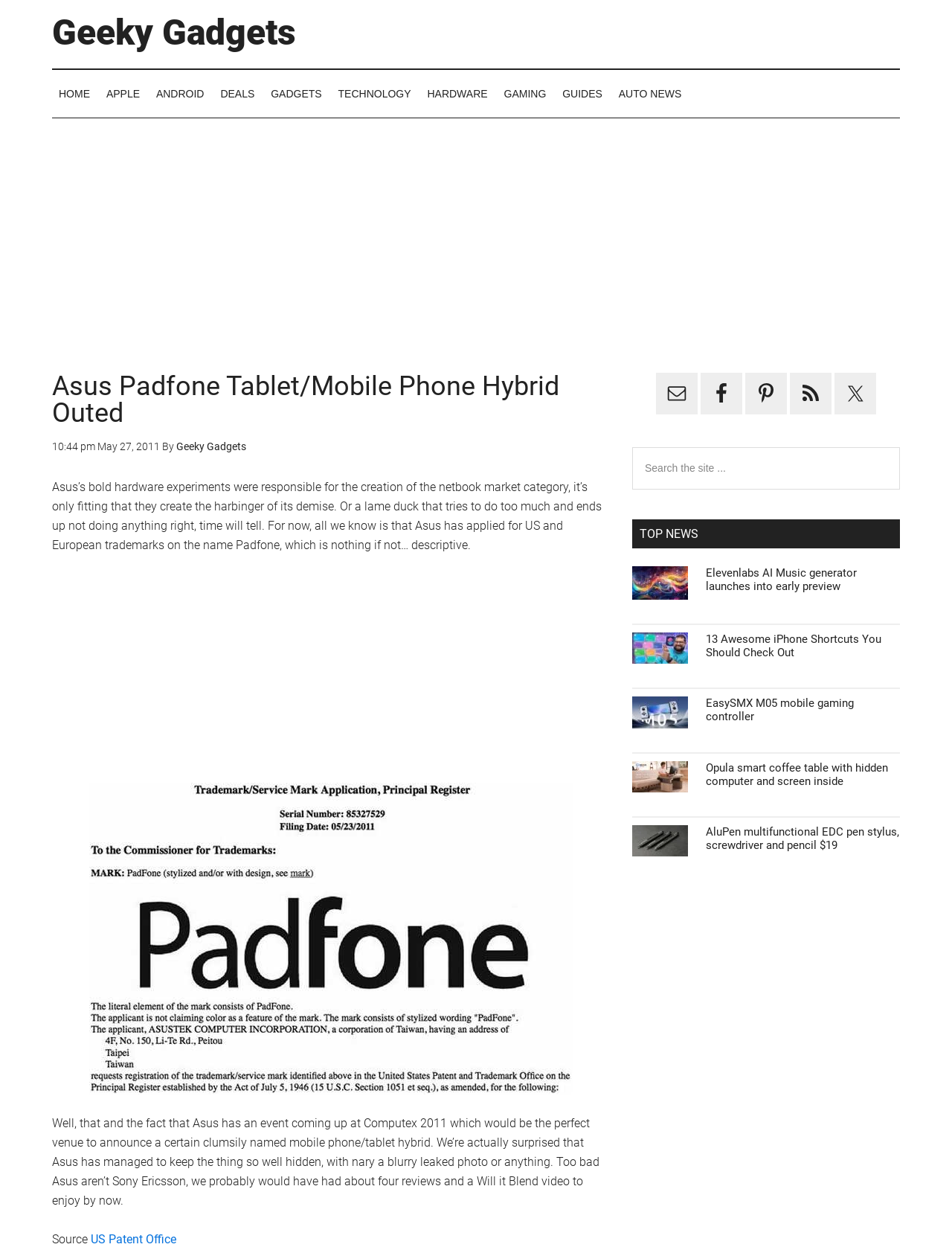What is the topic of the main article?
Using the details shown in the screenshot, provide a comprehensive answer to the question.

The main article's topic can be determined by reading the heading 'Asus Padfone Tablet/Mobile Phone Hybrid Outed' and the subsequent text, which discusses Asus's new product.